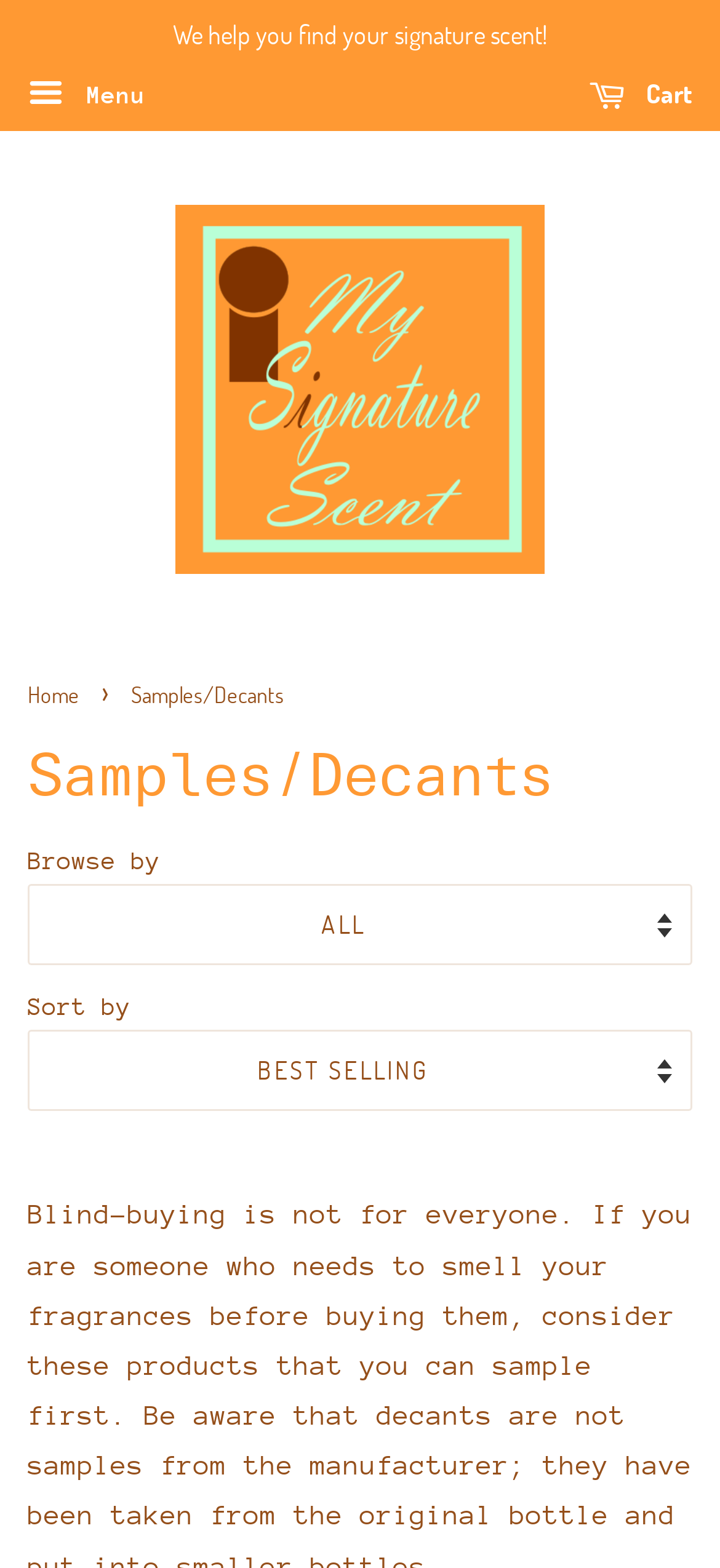What is the 'Cart' link for?
Answer with a single word or short phrase according to what you see in the image.

View shopping cart